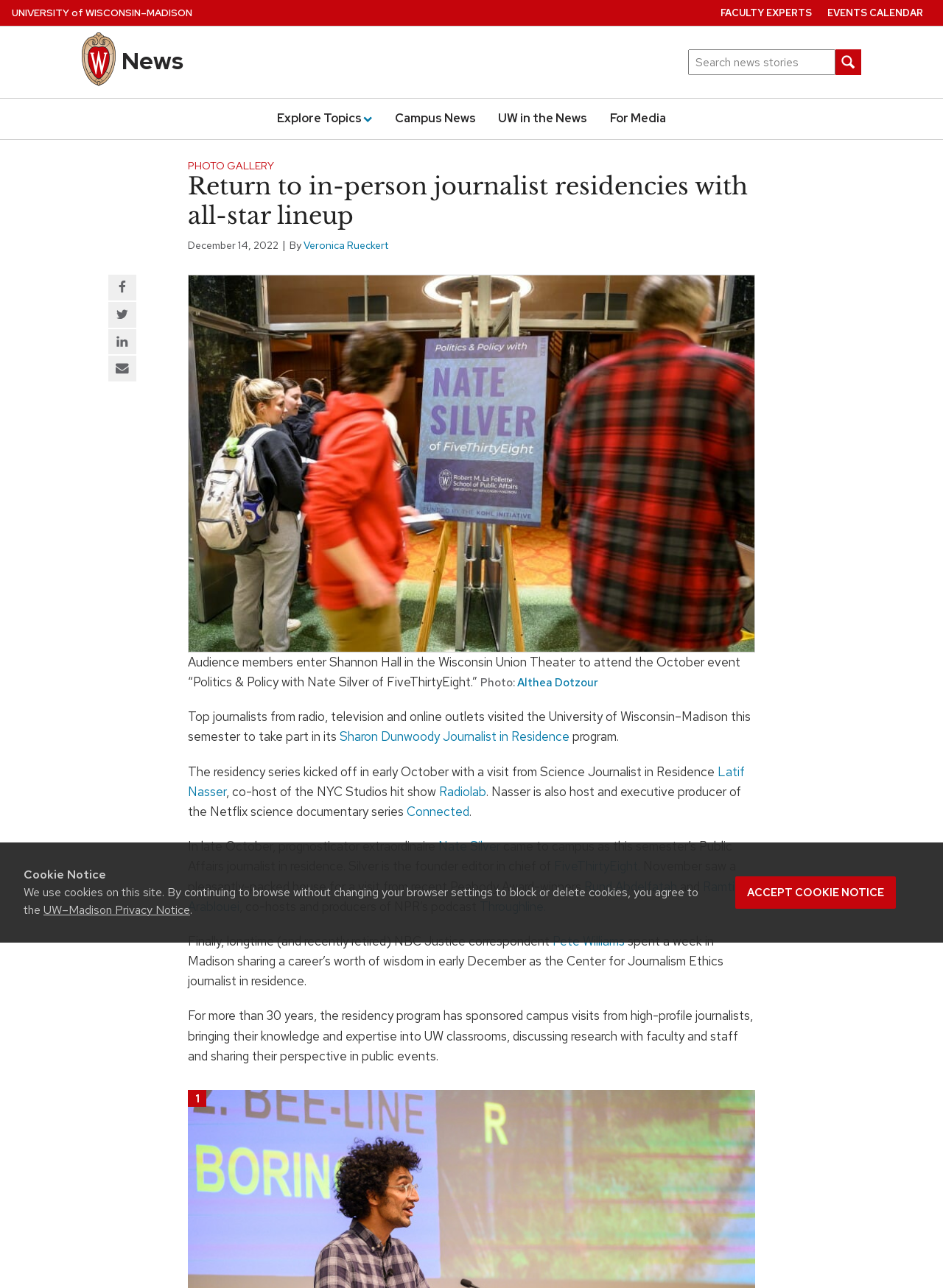Find the bounding box coordinates of the element you need to click on to perform this action: 'Visit the university home page'. The coordinates should be represented by four float values between 0 and 1, in the format [left, top, right, bottom].

[0.012, 0.0, 0.204, 0.02]